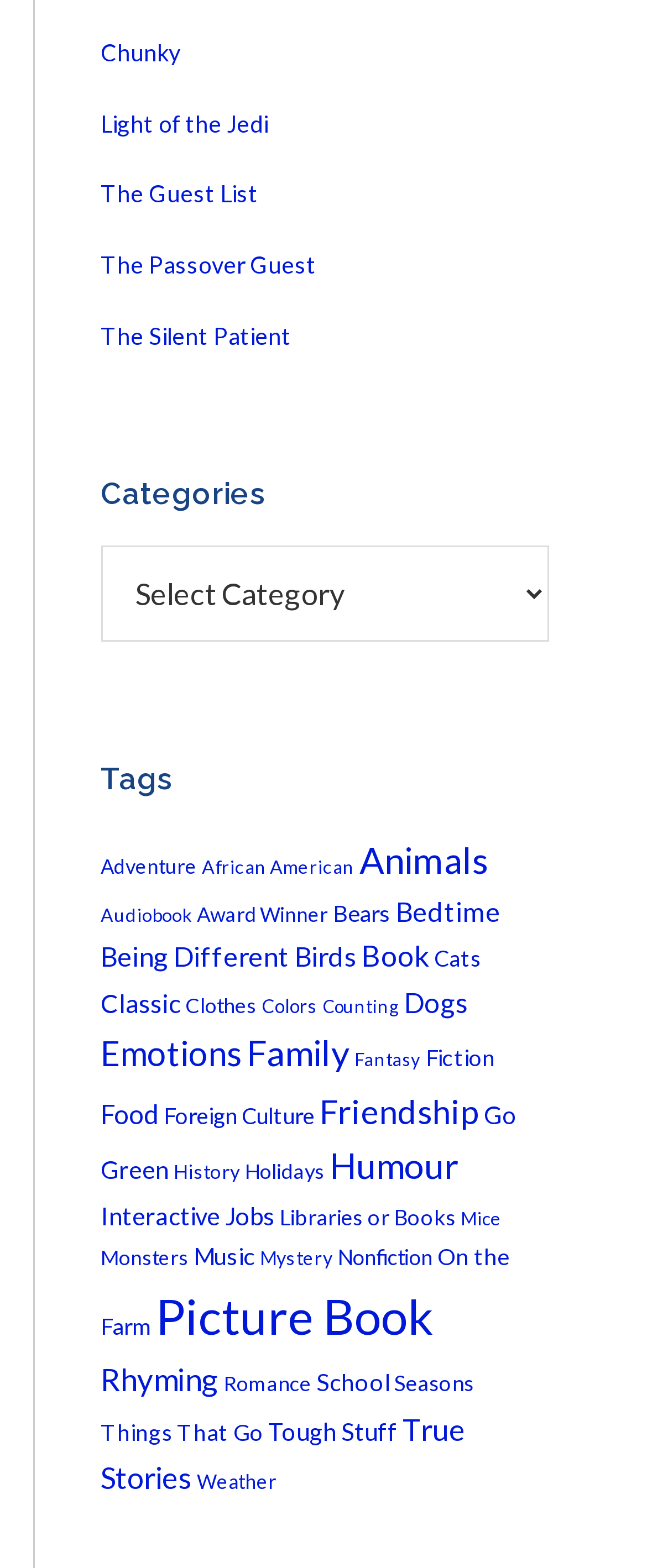Identify the bounding box coordinates of the element that should be clicked to fulfill this task: "View books about 'Weather'". The coordinates should be provided as four float numbers between 0 and 1, i.e., [left, top, right, bottom].

[0.304, 0.937, 0.427, 0.953]